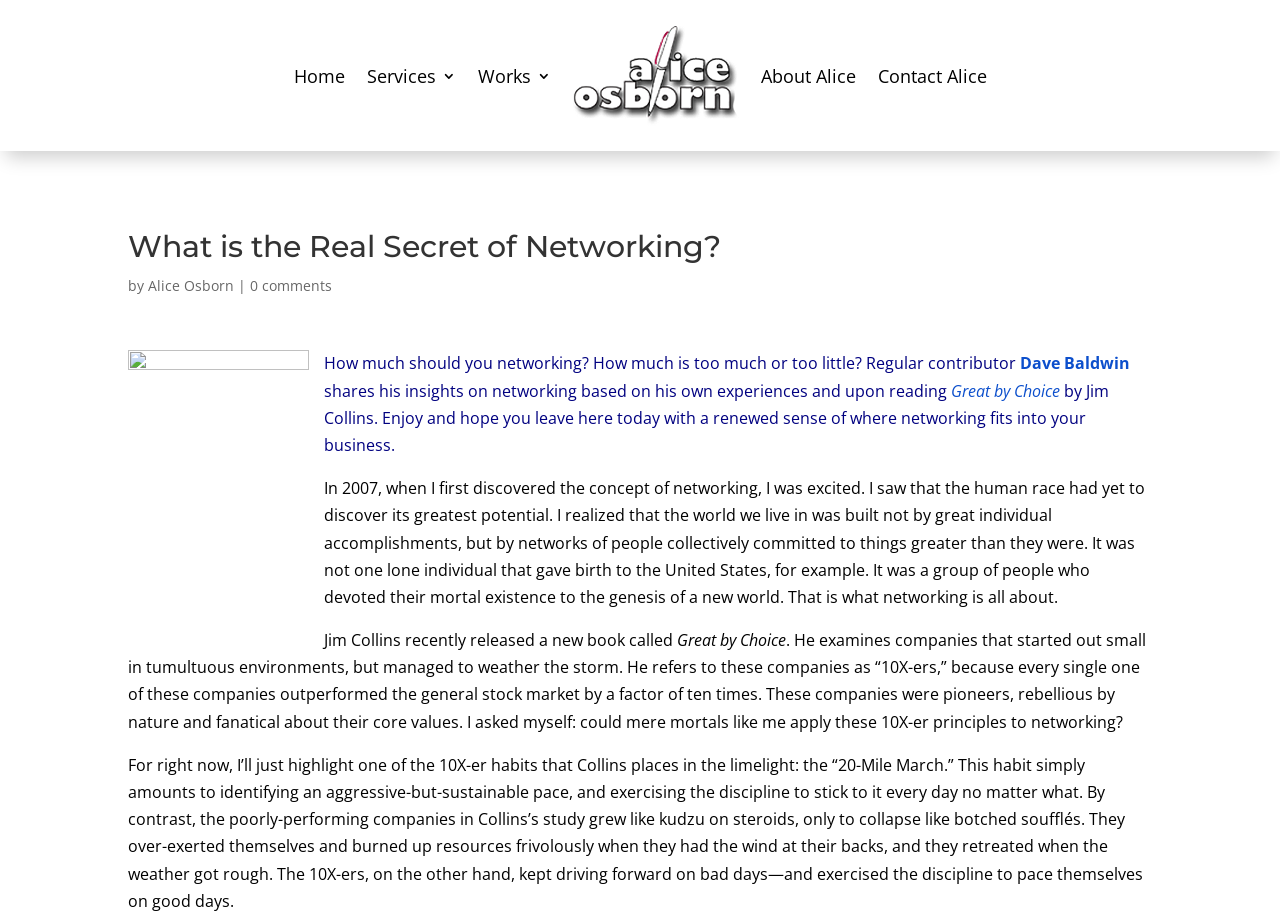Ascertain the bounding box coordinates for the UI element detailed here: "Services". The coordinates should be provided as [left, top, right, bottom] with each value being a float between 0 and 1.

[0.286, 0.028, 0.356, 0.136]